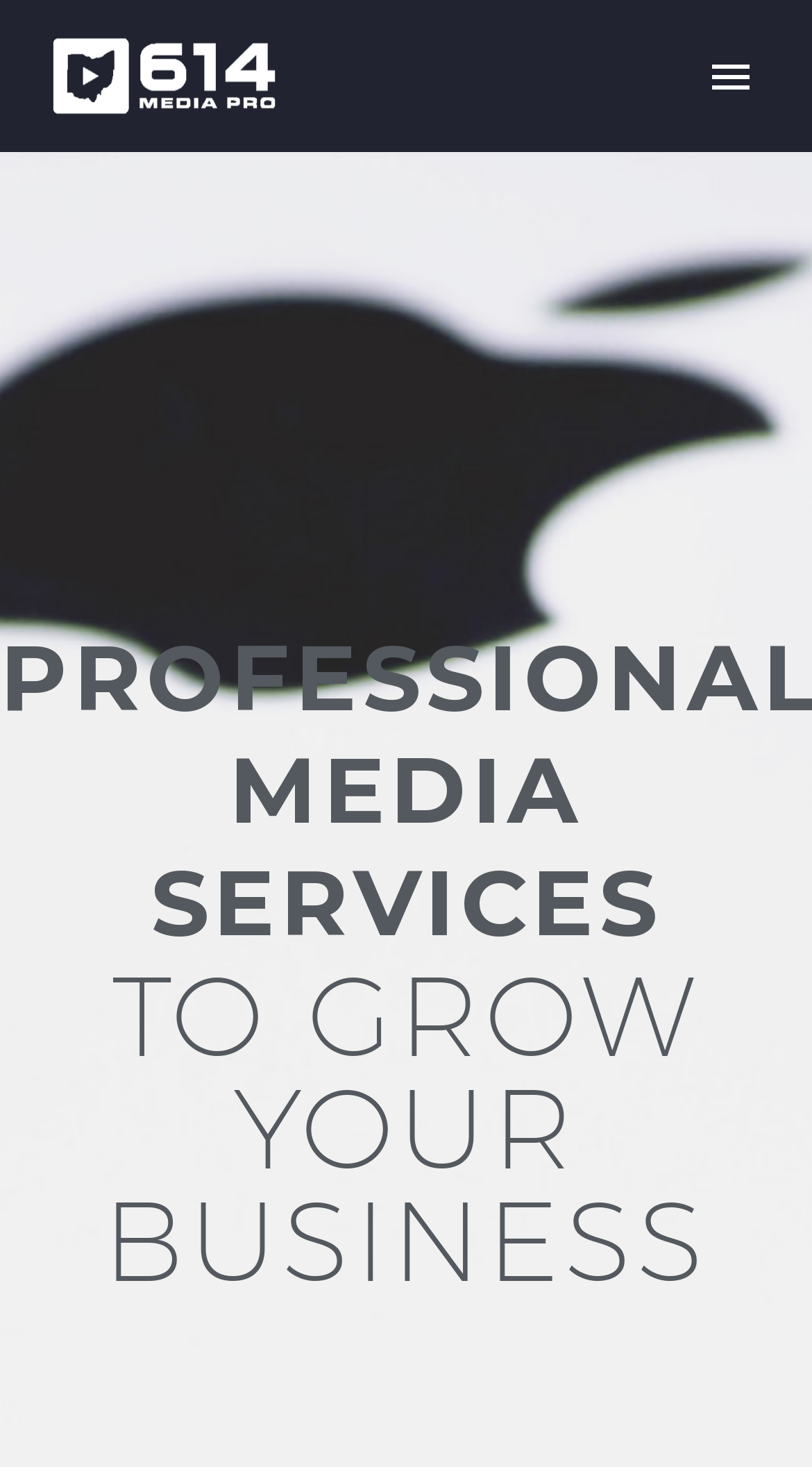What is the main purpose of this website?
Please provide a comprehensive answer to the question based on the webpage screenshot.

Based on the webpage structure and the presence of links like 'OUR WORK' and 'CONTACT', it can be inferred that this website is primarily used to provide media services to clients, and the main purpose is to showcase their work and facilitate communication with potential clients.